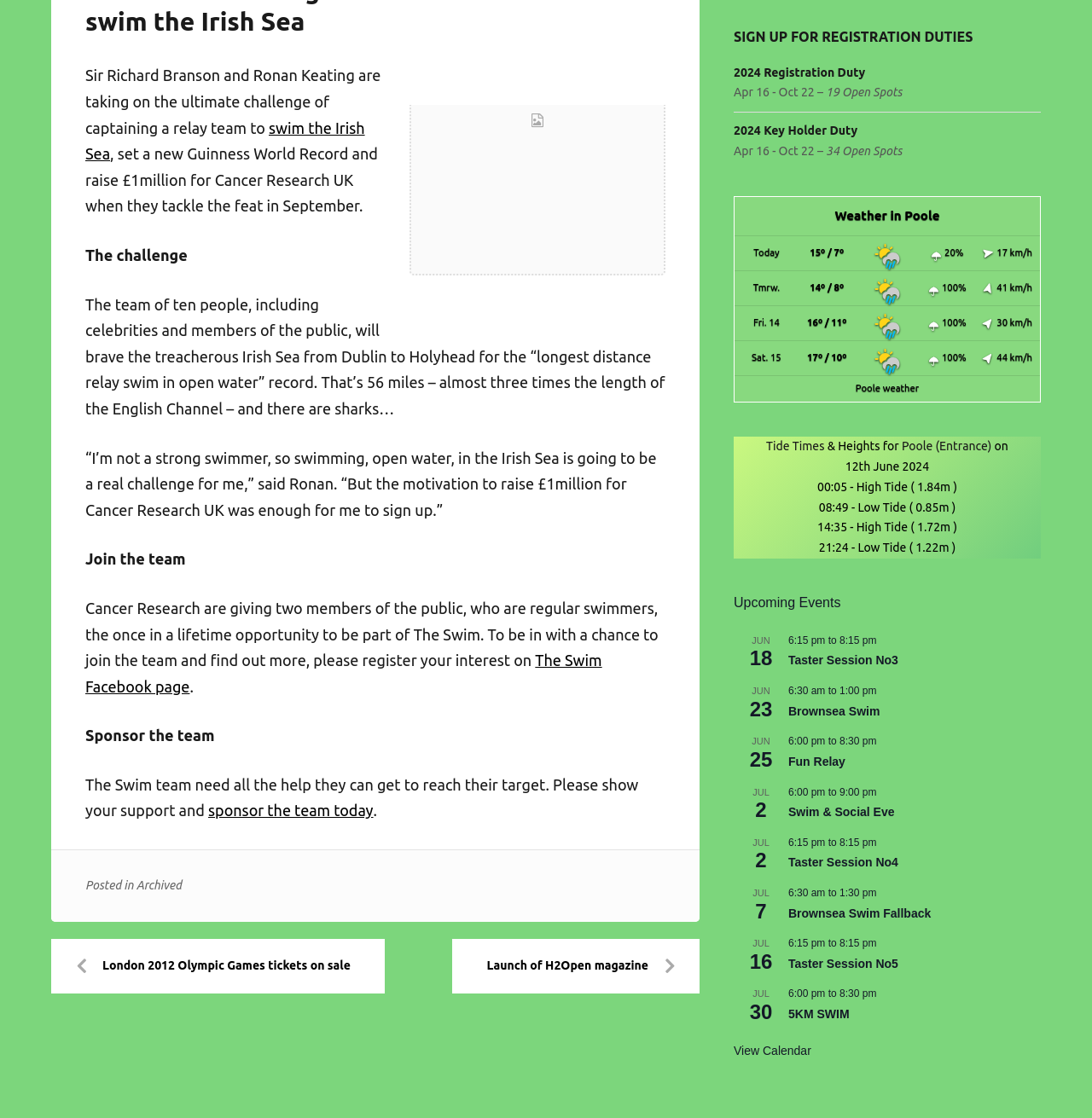Given the element description, predict the bounding box coordinates in the format (top-left x, top-left y, bottom-right x, bottom-right y), using floating point numbers between 0 and 1: Archived

[0.125, 0.786, 0.166, 0.798]